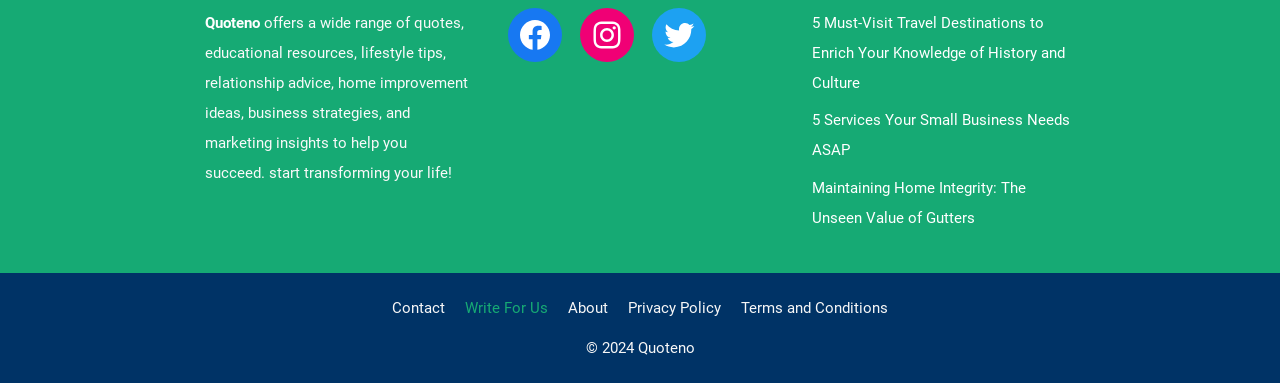Determine the bounding box coordinates for the element that should be clicked to follow this instruction: "follow Quoteno on Facebook". The coordinates should be given as four float numbers between 0 and 1, in the format [left, top, right, bottom].

[0.397, 0.02, 0.439, 0.161]